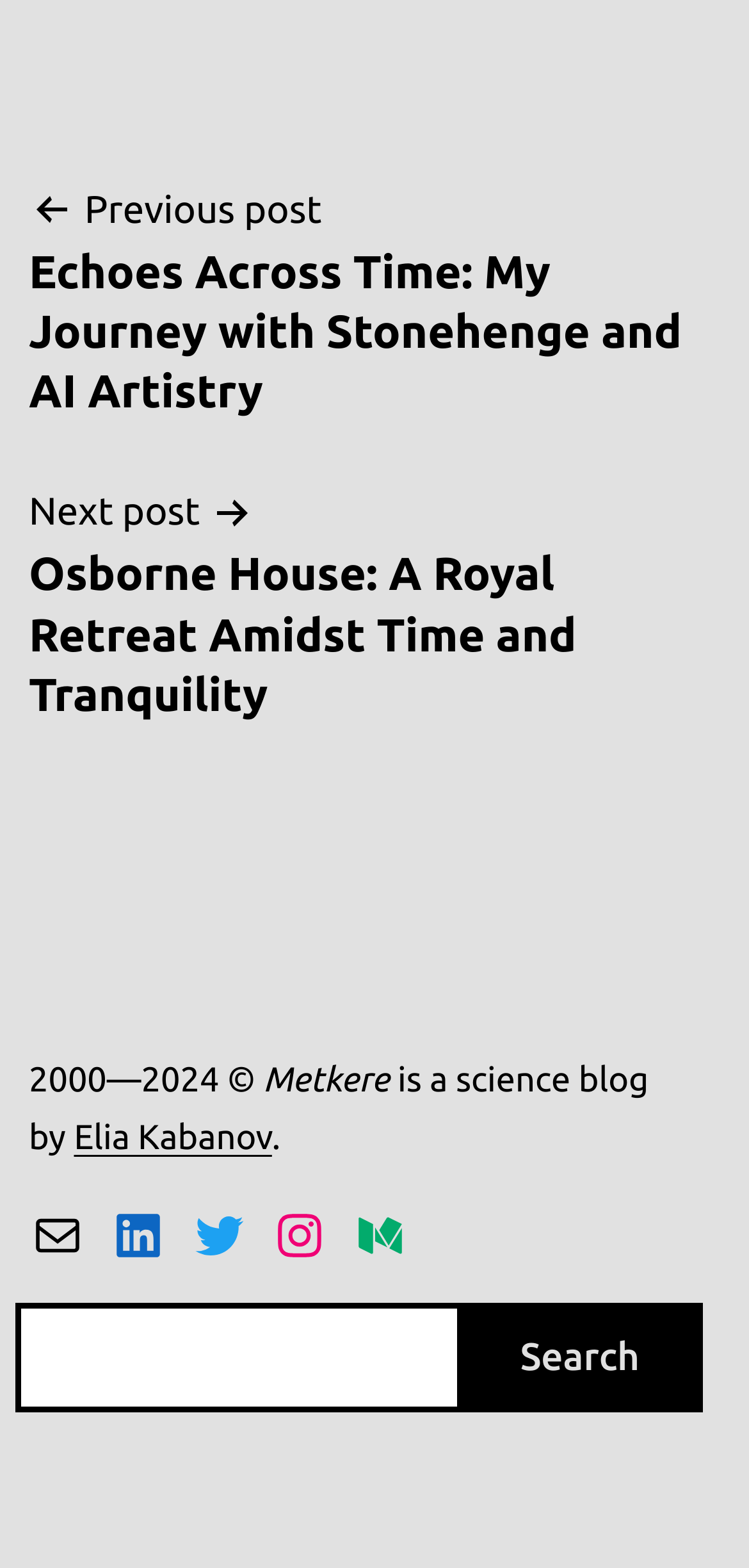Please identify the bounding box coordinates of the element's region that I should click in order to complete the following instruction: "Visit Elia Kabanov's profile". The bounding box coordinates consist of four float numbers between 0 and 1, i.e., [left, top, right, bottom].

[0.099, 0.714, 0.363, 0.738]